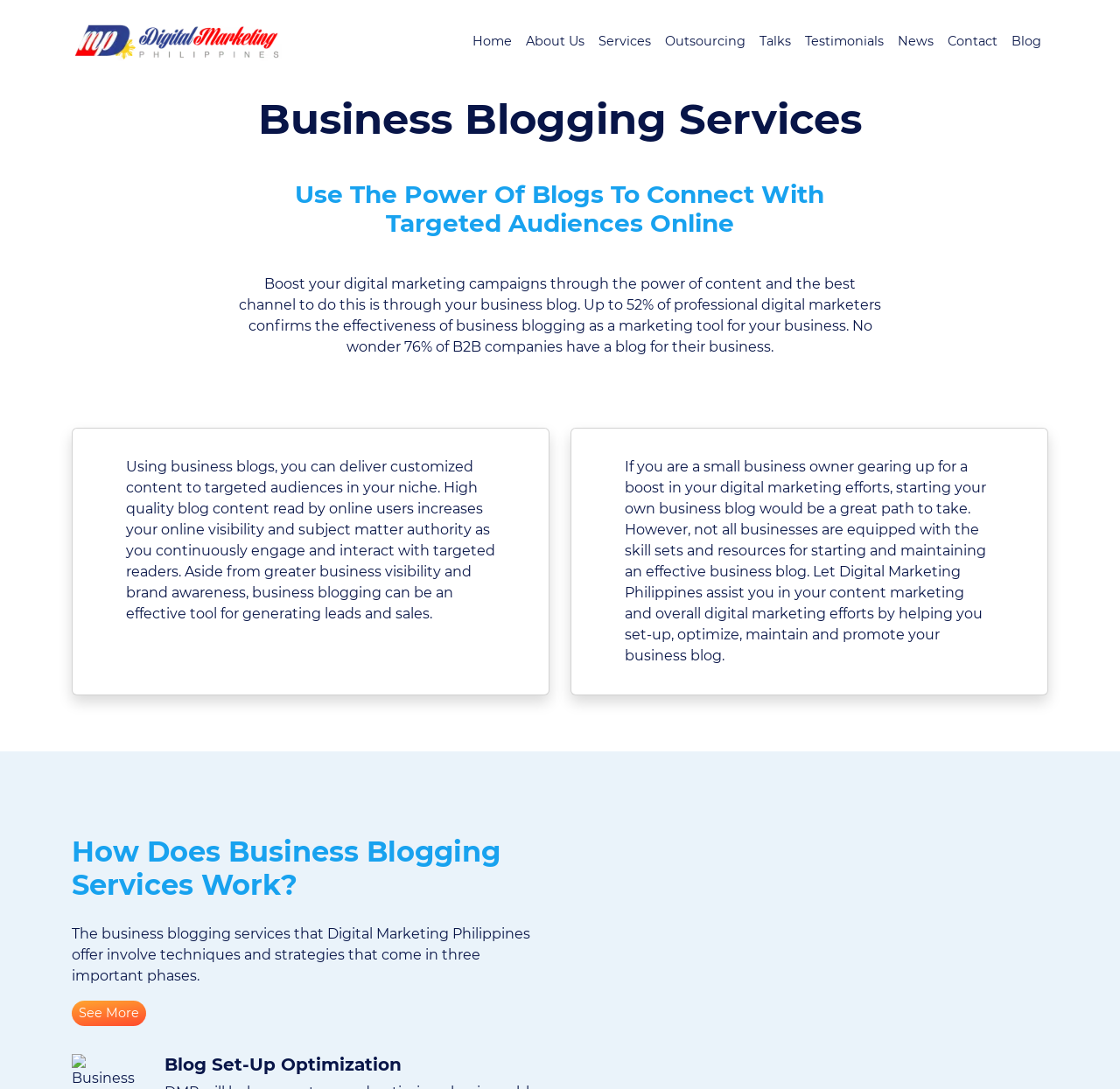What is the benefit of business blogging?
Craft a detailed and extensive response to the question.

The webpage suggests that one of the benefits of business blogging is increased visibility. The text states that high-quality blog content read by online users increases online visibility and subject matter authority as you continuously engage and interact with targeted readers.